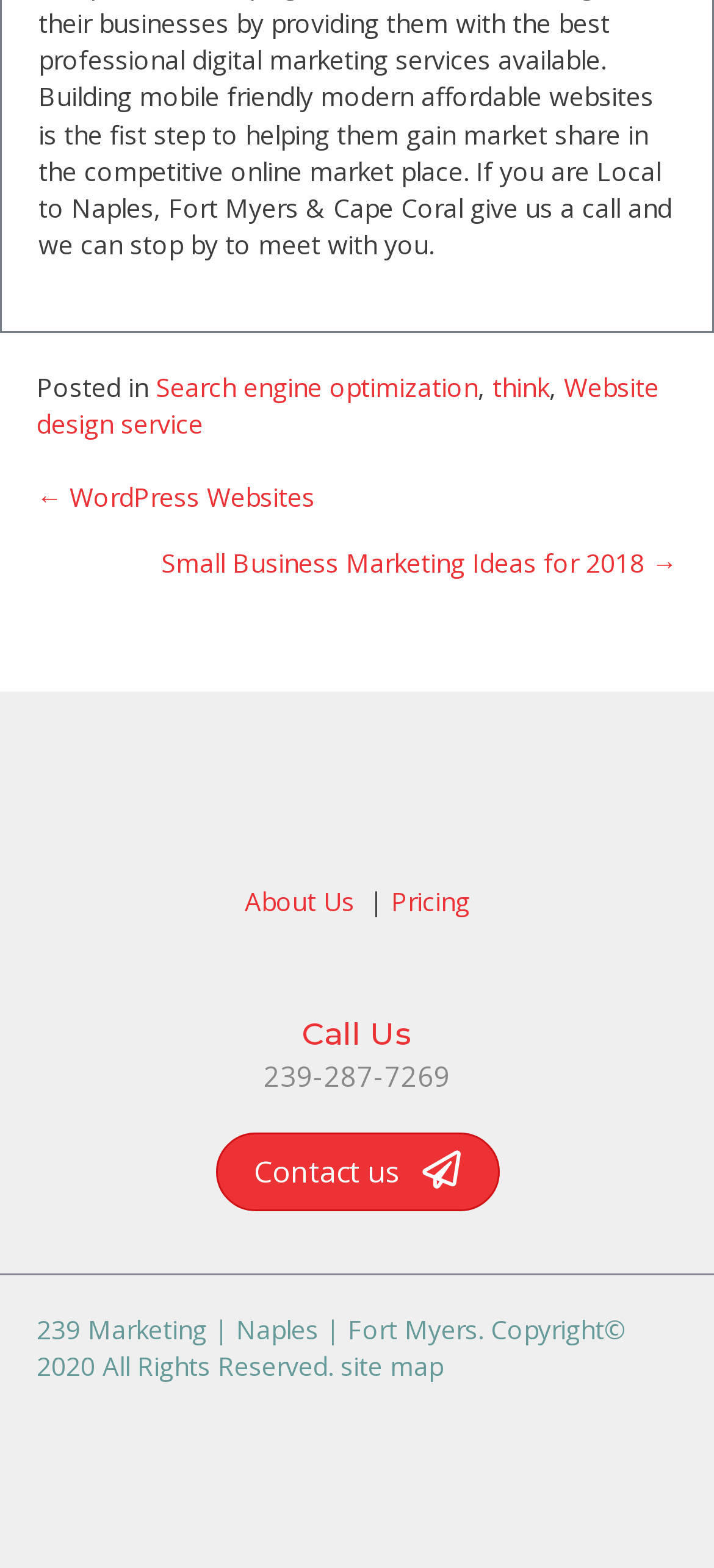Identify the bounding box coordinates of the section to be clicked to complete the task described by the following instruction: "Click on Search engine optimization". The coordinates should be four float numbers between 0 and 1, formatted as [left, top, right, bottom].

[0.218, 0.235, 0.669, 0.258]